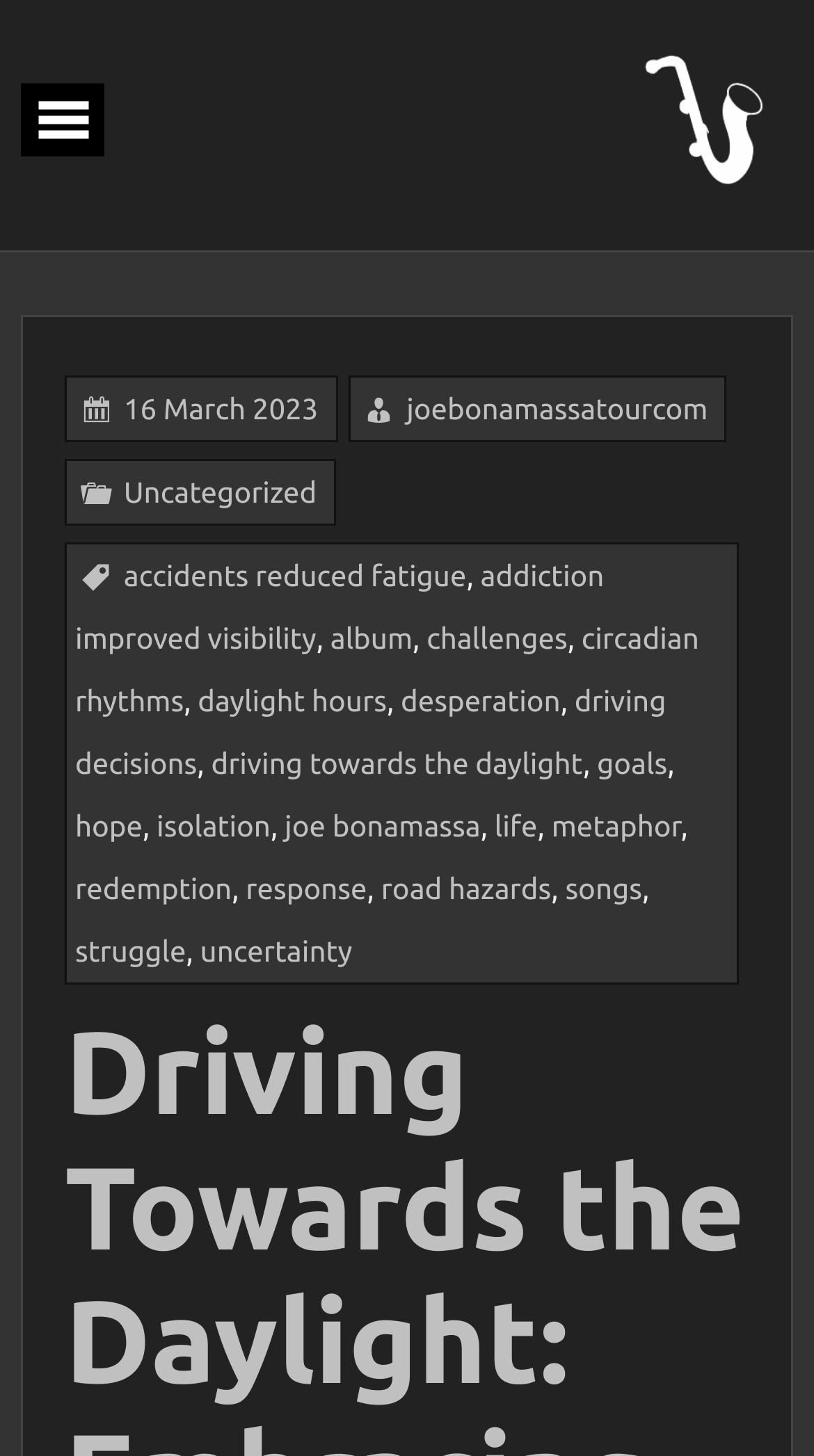Using the details in the image, give a detailed response to the question below:
How many images are on the webpage?

I counted the number of image elements on the webpage, which are the 'joebonamassatour.com' image at the top and the 'mobile' image within the button element.